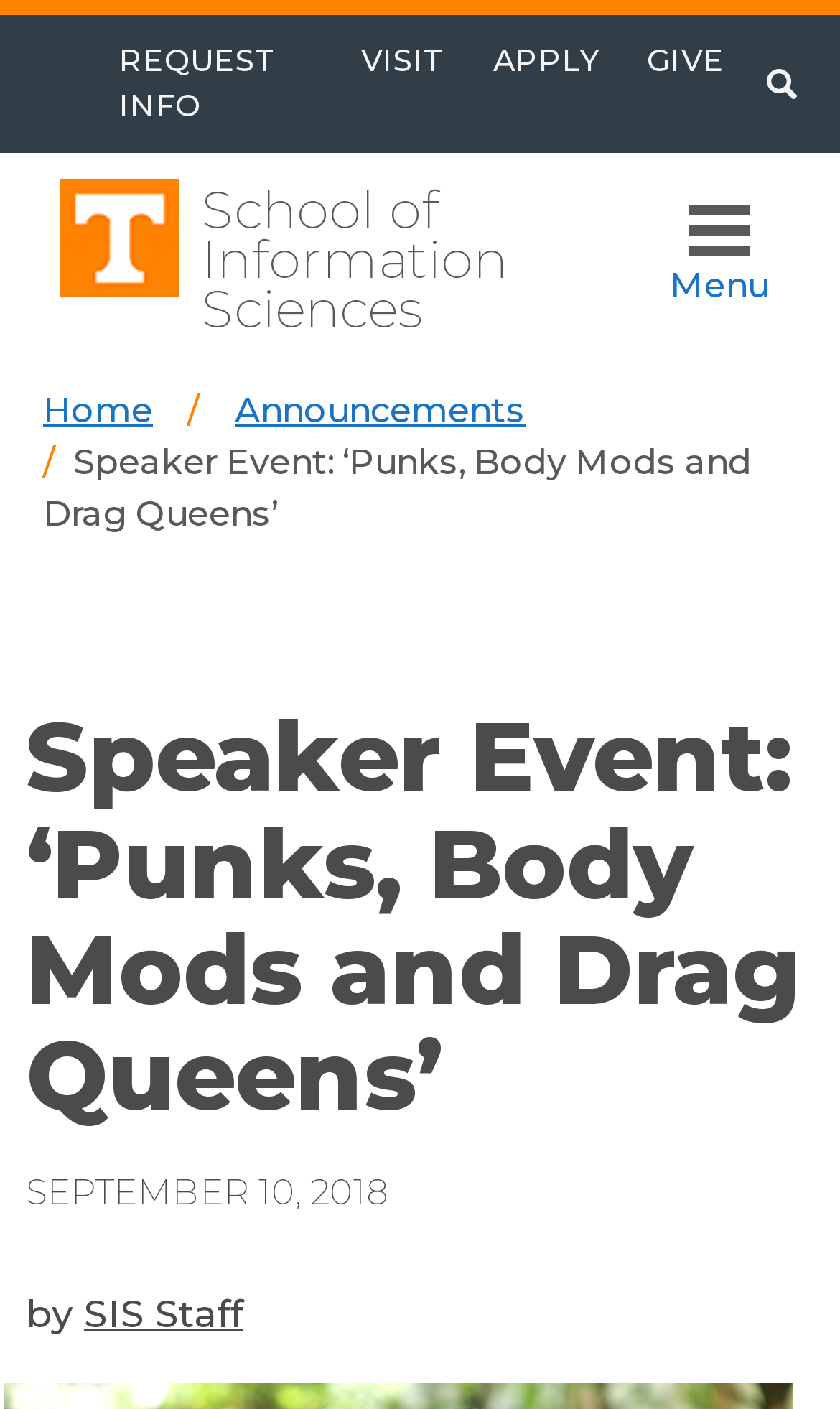Please specify the bounding box coordinates of the clickable region necessary for completing the following instruction: "toggle navigation". The coordinates must consist of four float numbers between 0 and 1, i.e., [left, top, right, bottom].

[0.744, 0.118, 0.969, 0.247]